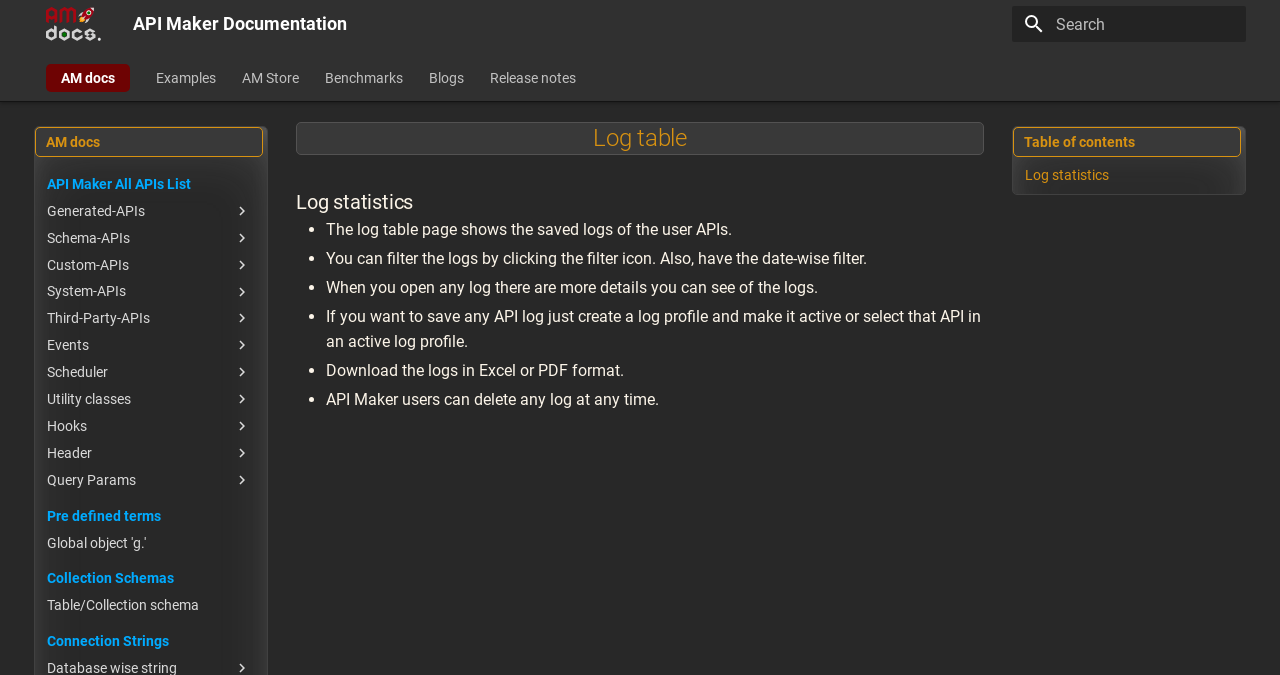Please identify the bounding box coordinates of the element that needs to be clicked to perform the following instruction: "Filter logs by clicking the filter icon".

[0.255, 0.369, 0.677, 0.397]